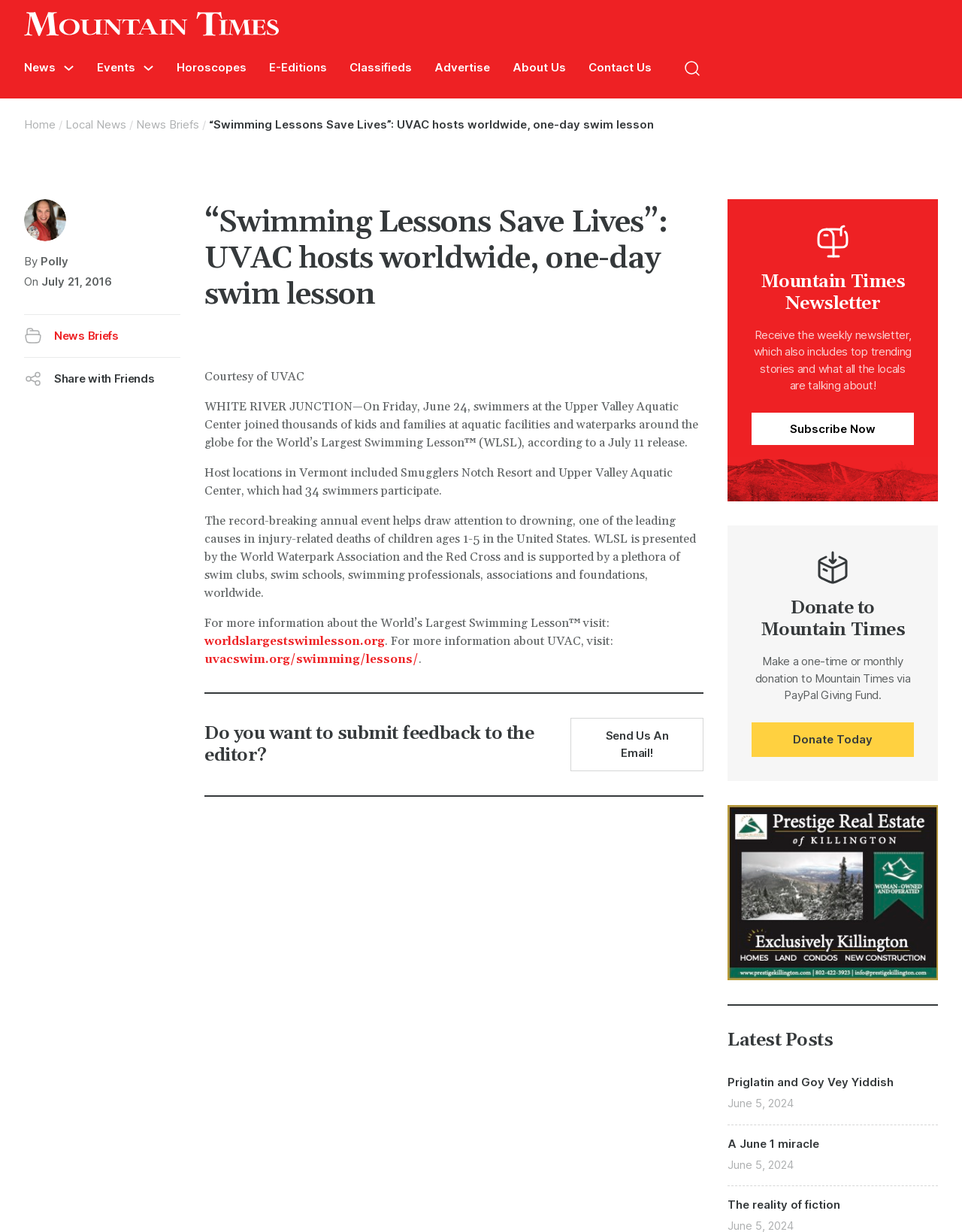Given the following UI element description: "parent_node: By Polly", find the bounding box coordinates in the webpage screenshot.

[0.025, 0.162, 0.069, 0.196]